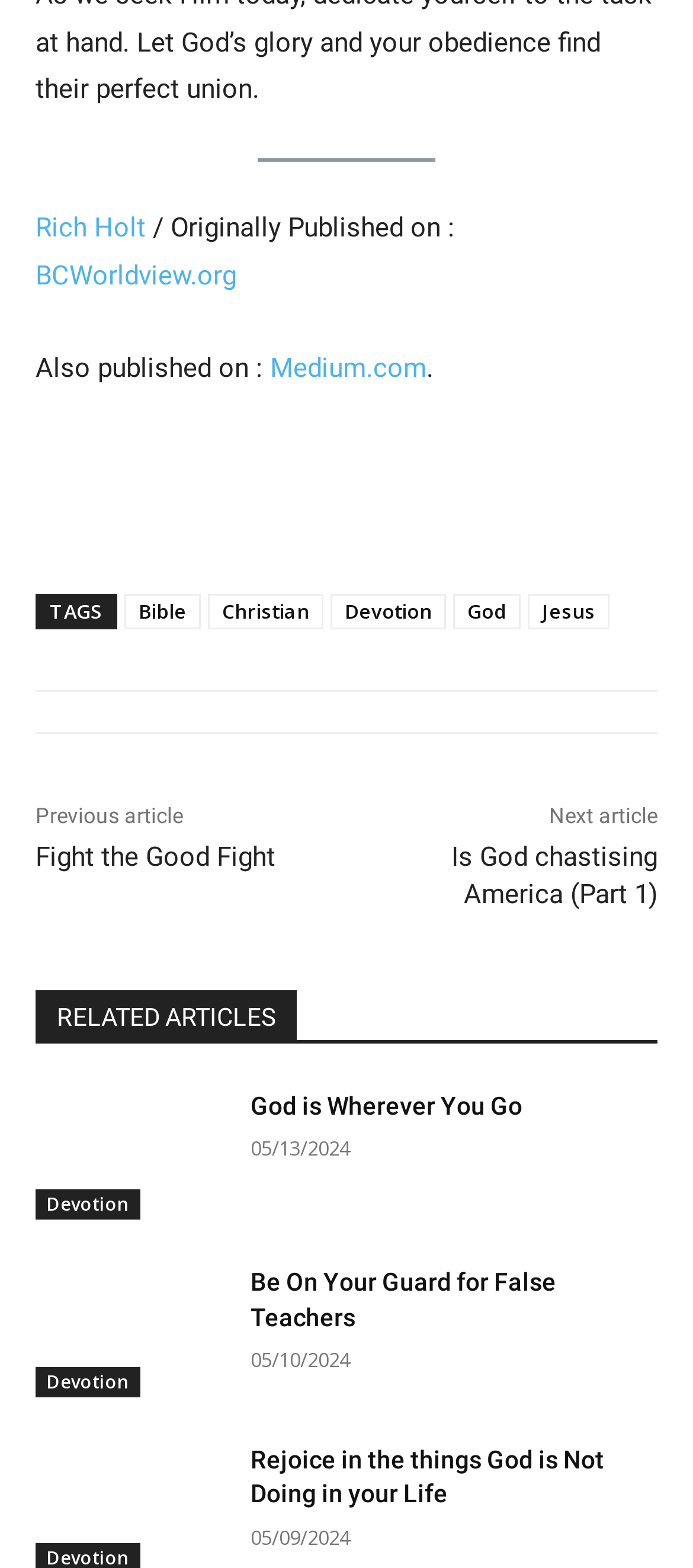Identify the bounding box of the HTML element described as: "Fight the Good Fight".

[0.051, 0.536, 0.397, 0.556]